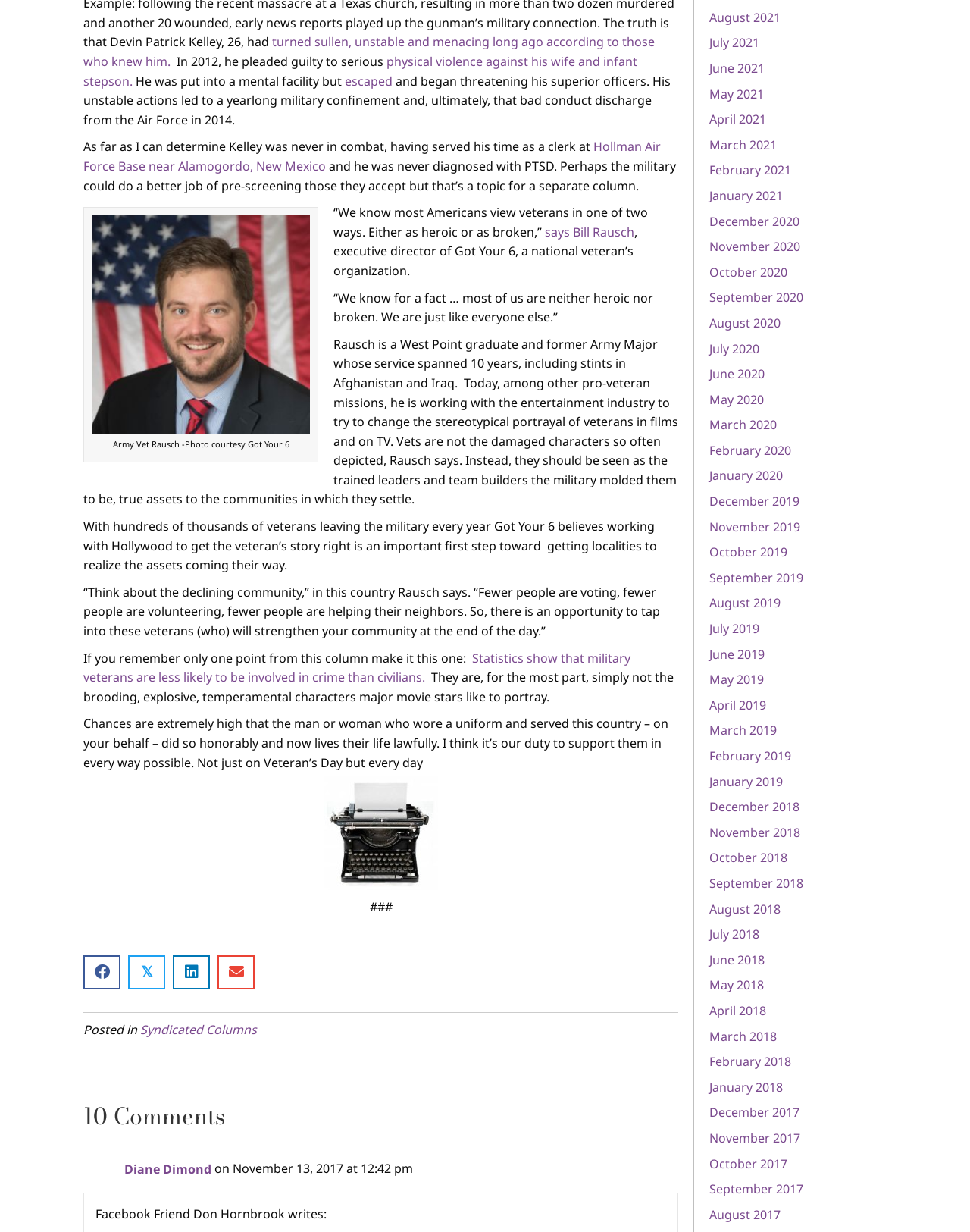What is the name of the organization mentioned in the article? Look at the image and give a one-word or short phrase answer.

Got Your 6